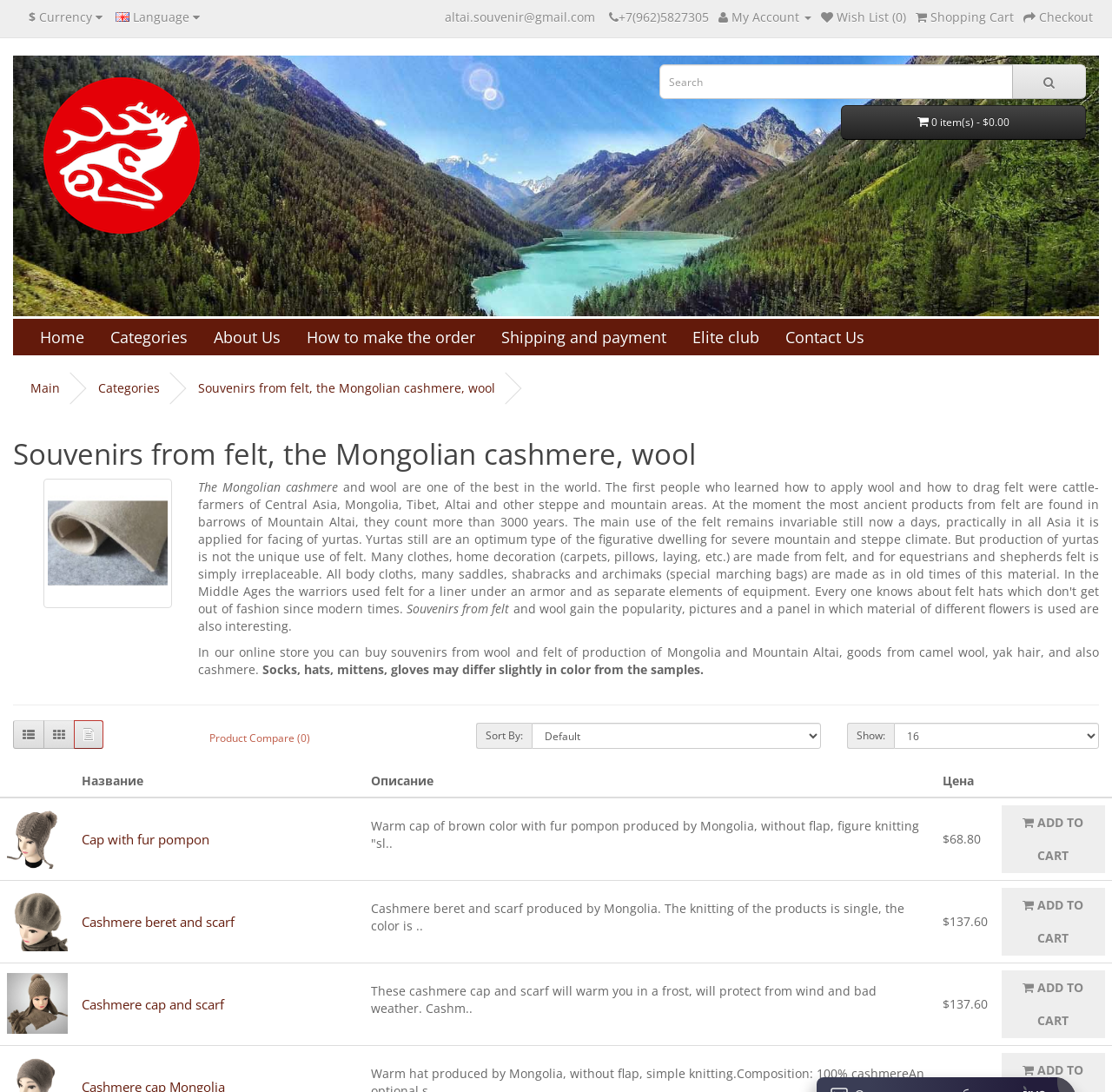What language is the website currently set to?
Answer the question in a detailed and comprehensive manner.

The language of the website can be determined by the 'English Language' button, which suggests that the website is currently set to English.